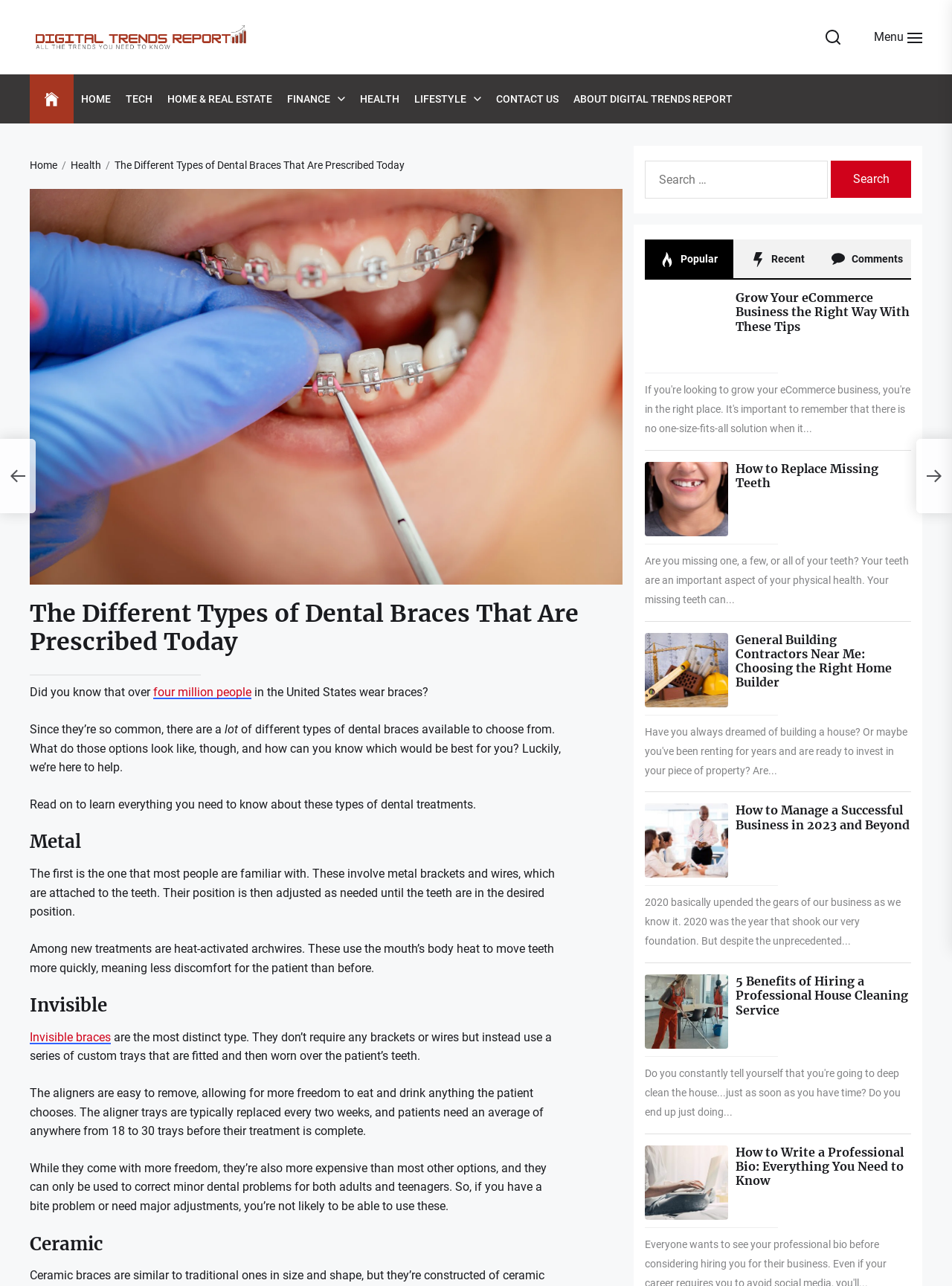Identify the bounding box coordinates of the specific part of the webpage to click to complete this instruction: "Click on the 'HOME' link".

[0.085, 0.071, 0.116, 0.084]